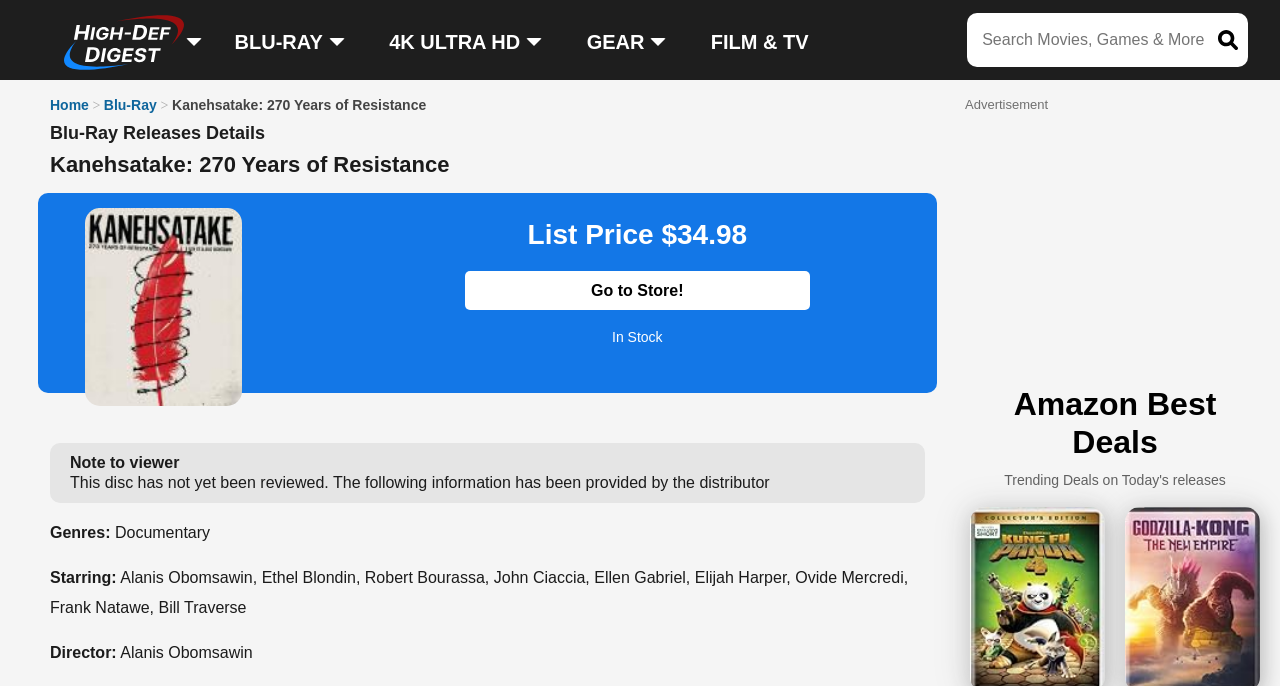Identify the bounding box coordinates of the clickable region necessary to fulfill the following instruction: "View Blu-ray releases details". The bounding box coordinates should be four float numbers between 0 and 1, i.e., [left, top, right, bottom].

[0.039, 0.179, 0.723, 0.21]